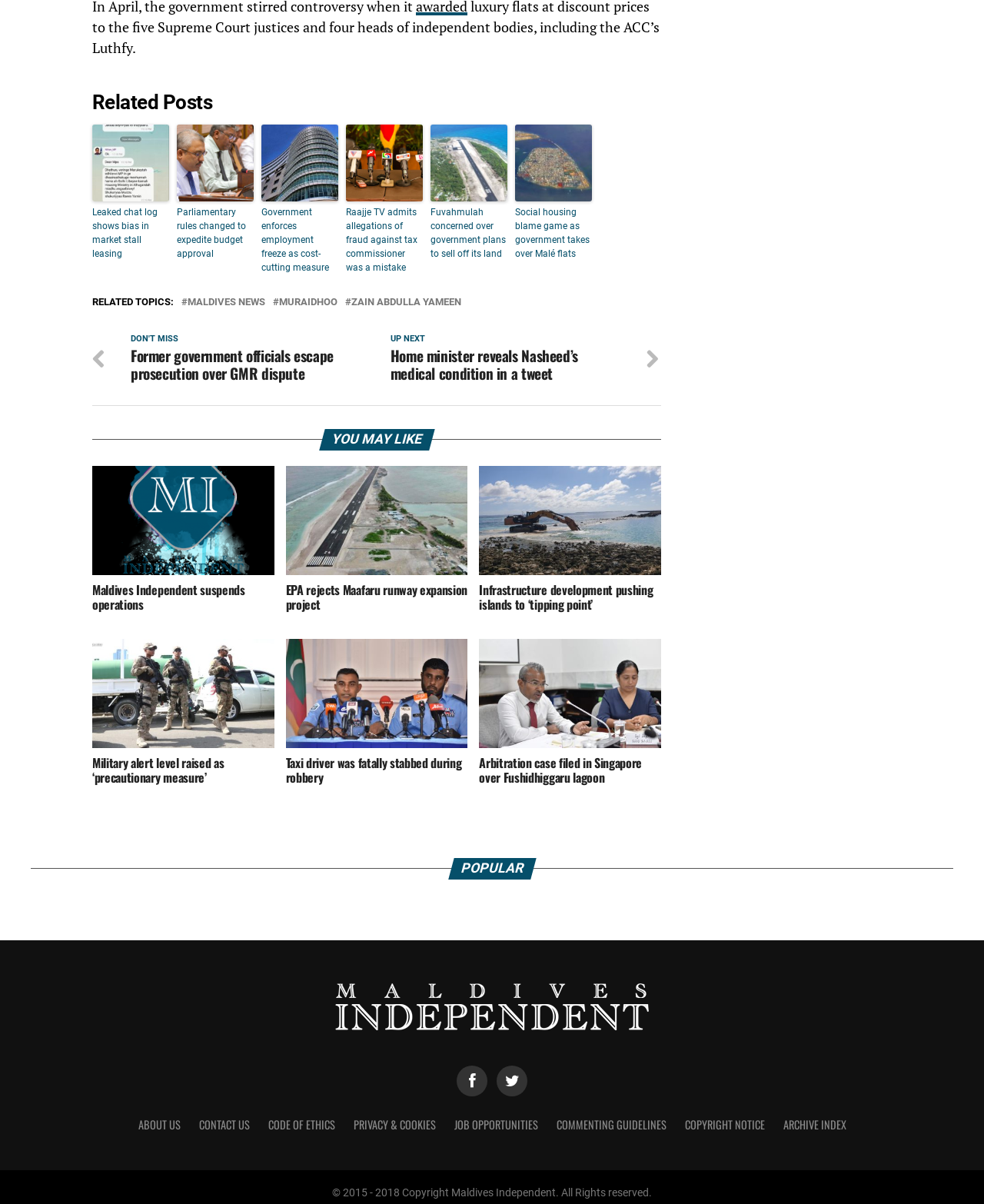What is the copyright notice at the bottom of the webpage?
Please provide a comprehensive answer based on the information in the image.

The copyright notice is located at the bottom of the webpage, with a bounding box coordinate of [0.338, 0.986, 0.662, 0.996]. It states '2015 - 2018 Copyright Maldives Independent. All Rights reserved'.